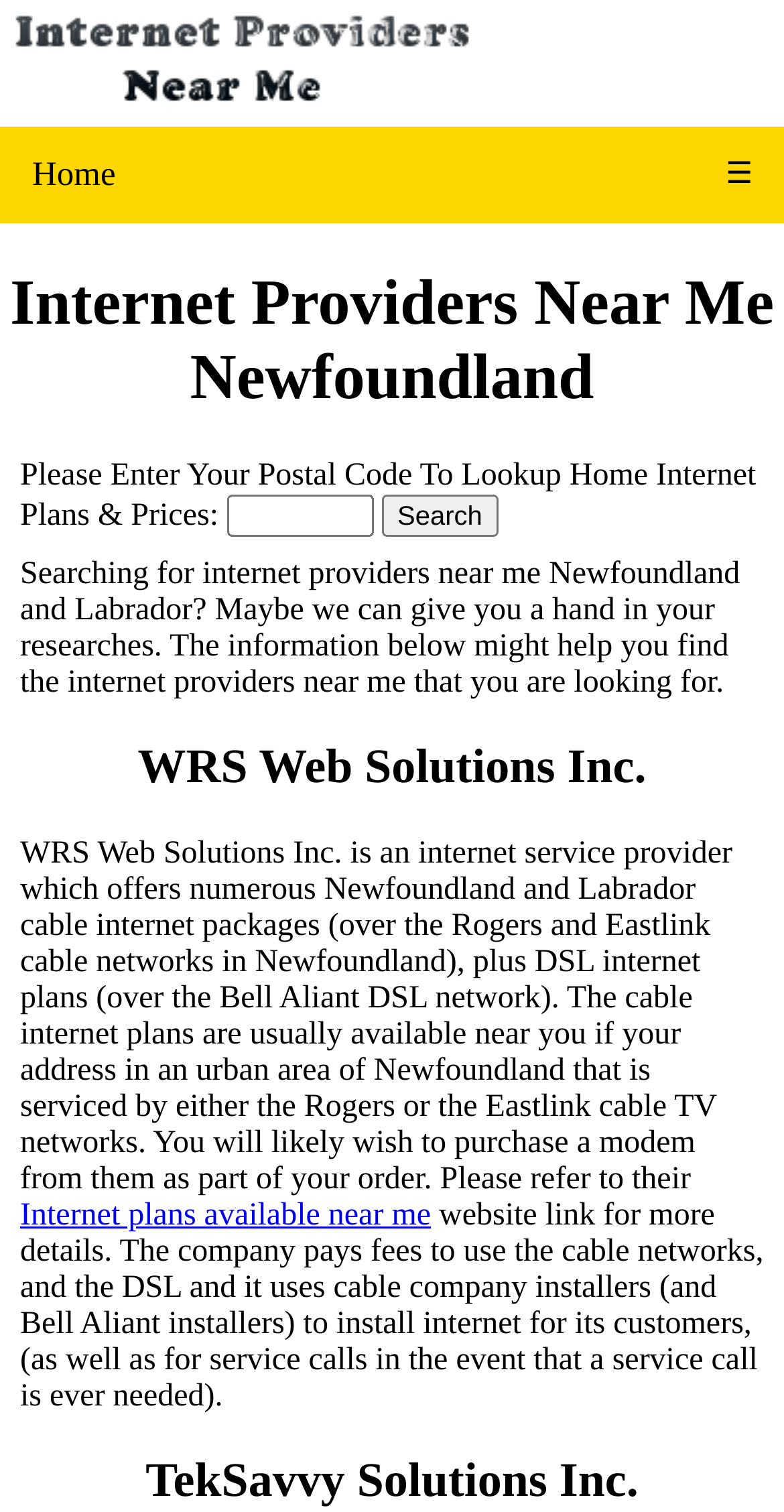Predict the bounding box coordinates of the UI element that matches this description: "Home". The coordinates should be in the format [left, top, right, bottom] with each value between 0 and 1.

[0.0, 0.084, 0.189, 0.148]